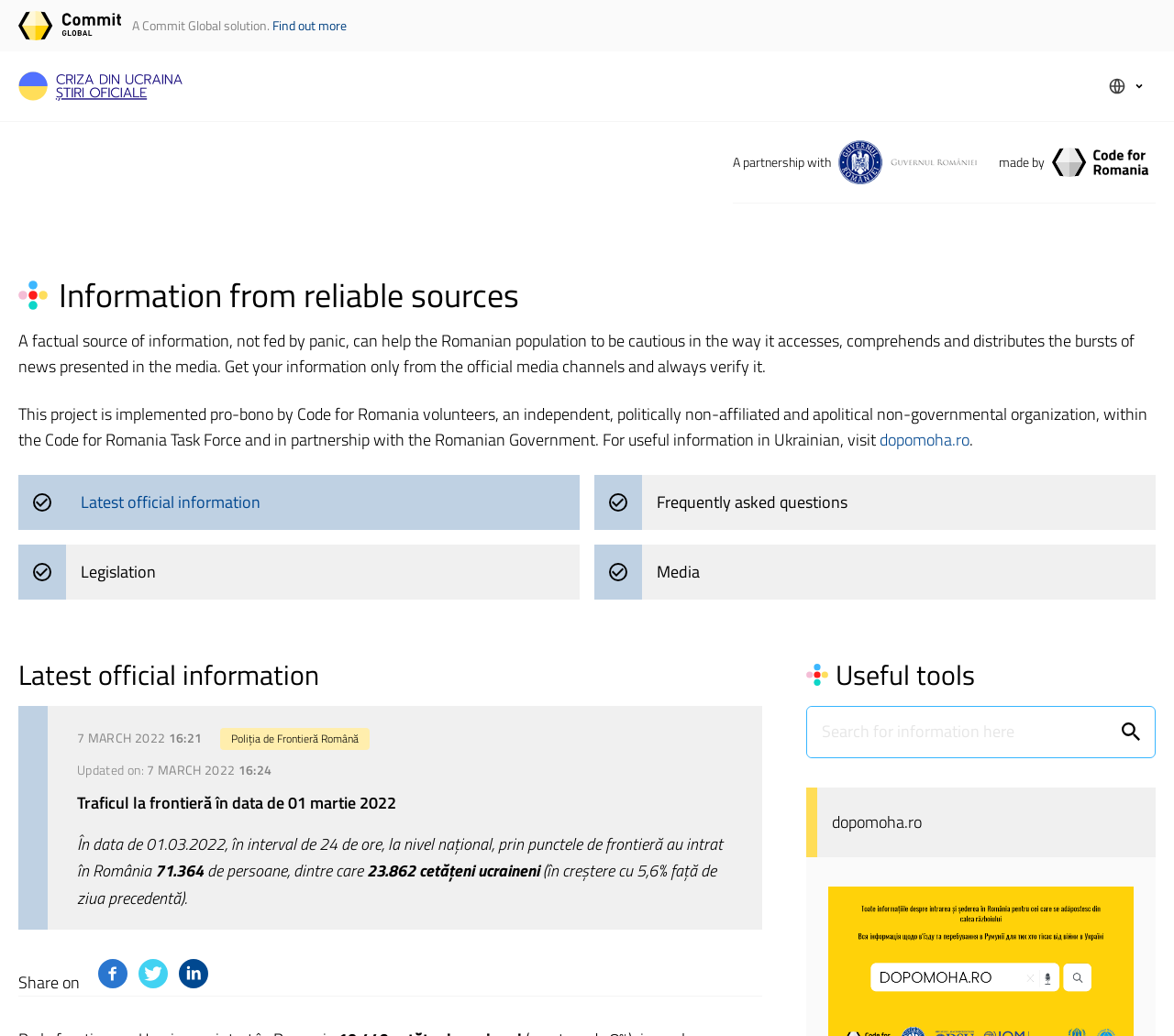What is the name of the organization implementing this project?
Offer a detailed and full explanation in response to the question.

The project is implemented pro-bono by Code for Romania volunteers, an independent, politically non-affiliated and apolitical non-governmental organization, in partnership with the Romanian Government.